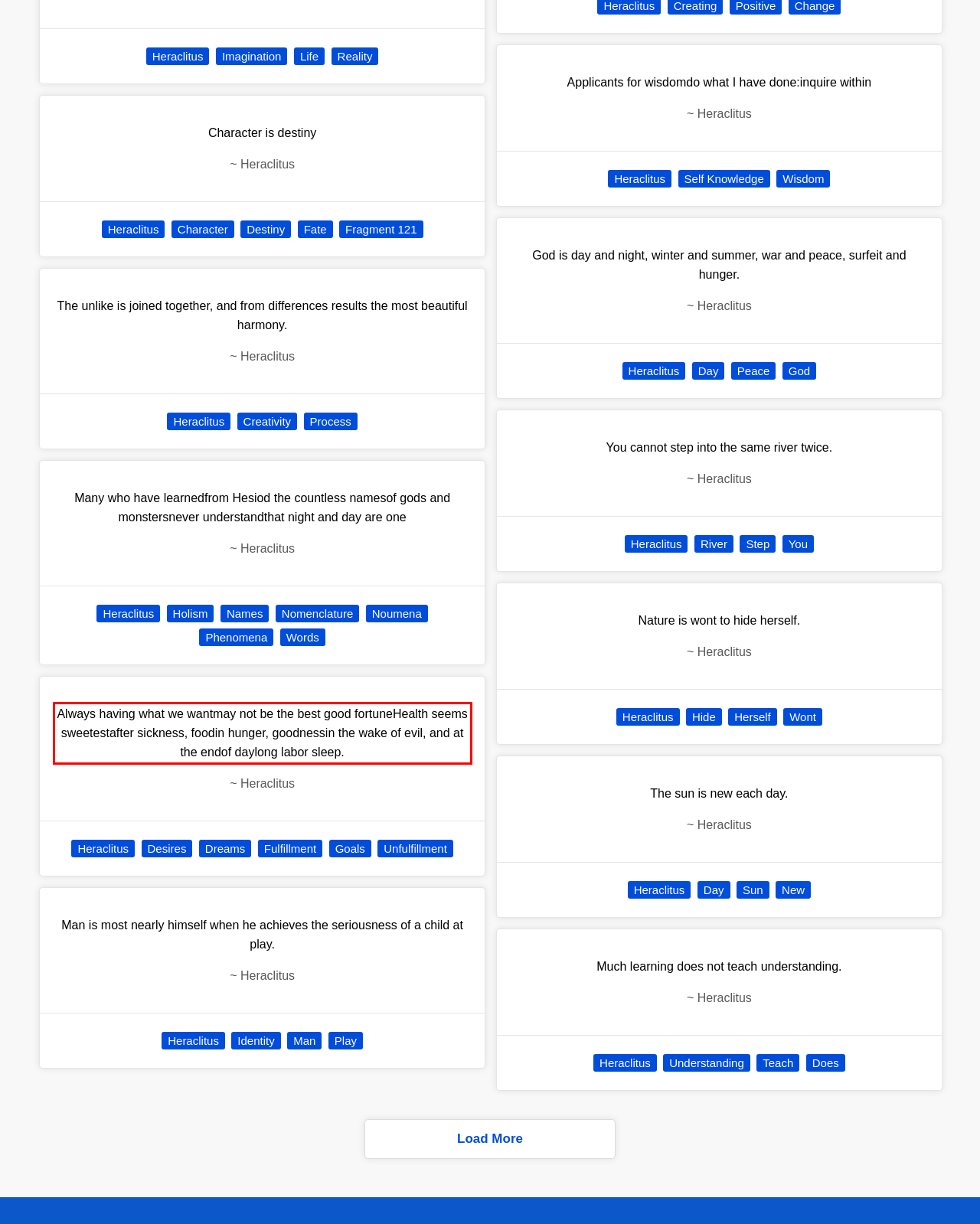Using OCR, extract the text content found within the red bounding box in the given webpage screenshot.

Always having what we wantmay not be the best good fortuneHealth seems sweetestafter sickness, foodin hunger, goodnessin the wake of evil, and at the endof daylong labor sleep.